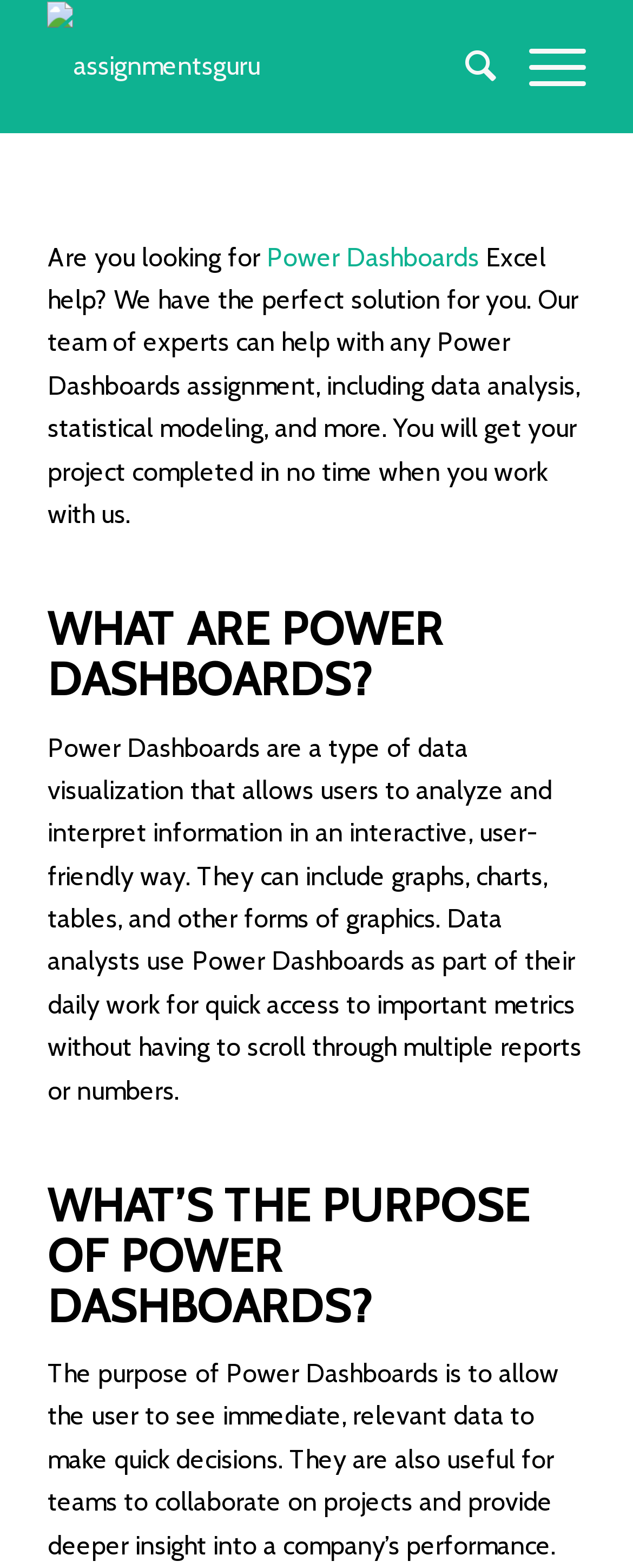Write an extensive caption that covers every aspect of the webpage.

The webpage is about Power Dashboards Excel Help, with the title "Power Dashboards Excel Help – assignmentsguru" at the top. Below the title, there is a layout table that spans most of the width of the page, containing a link to "assignmentsguru" with an accompanying image. 

To the right of the layout table, there are two links, "Search" and "Menu". The "Menu" link expands to reveal a dropdown menu with several options. At the top of the dropdown menu, there is a static text "Are you looking for" followed by a link to "Power Dashboards". Below this, there is a paragraph of text describing the services offered by the website, including data analysis, statistical modeling, and more.

Further down the page, there are three headings: "WHAT ARE POWER DASHBOARDS?", "WHAT’S THE PURPOSE OF POWER DASHBOARDS?", and an unmentioned third heading. The first heading is followed by a paragraph of text that explains what Power Dashboards are, including their interactive and user-friendly nature. The second heading is followed by another paragraph of text that describes the purpose of Power Dashboards, including their use in daily work for quick access to important metrics.

At the bottom right of the page, there is an iframe containing a chat widget.